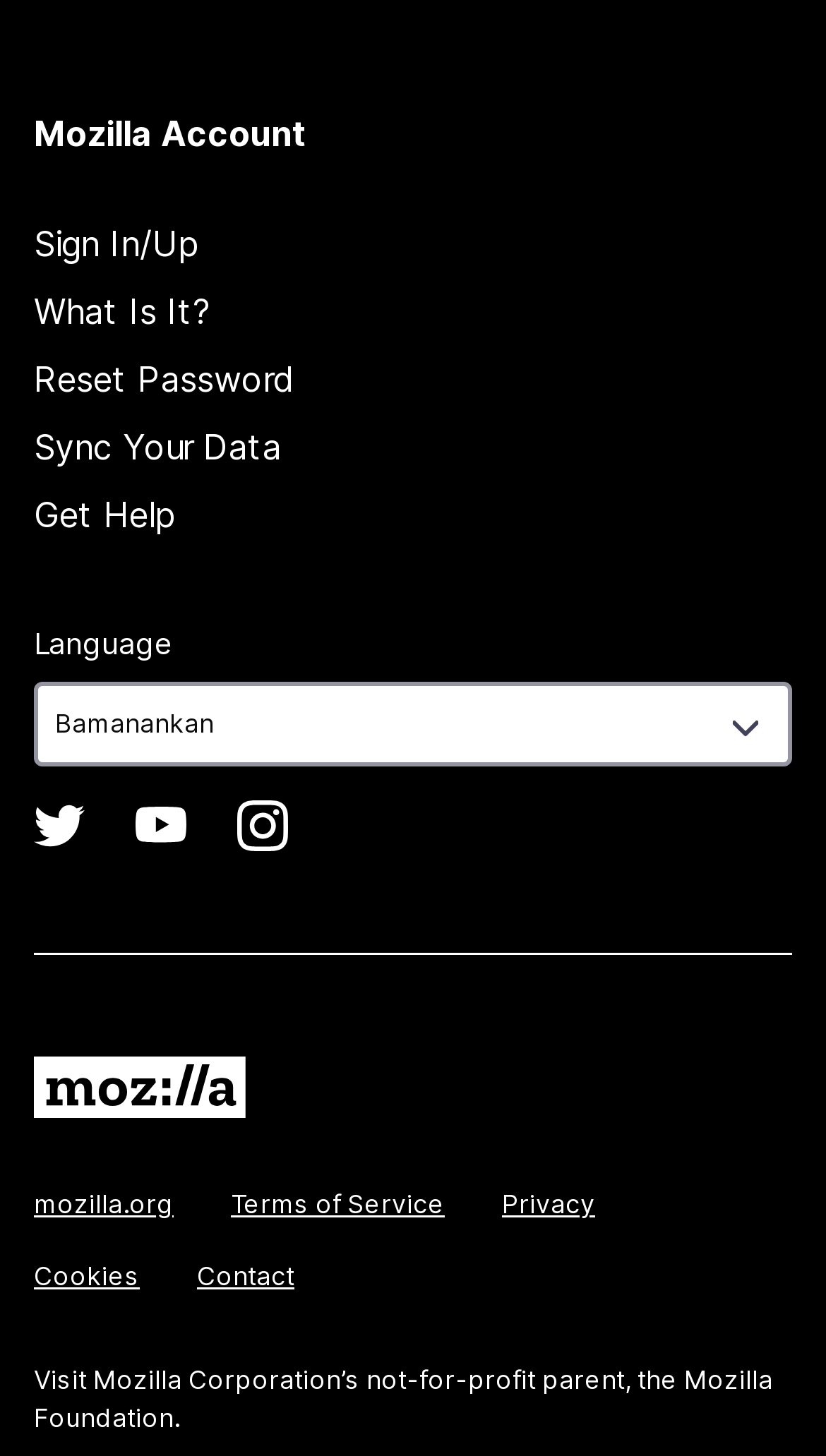What is the last link at the bottom of the webpage?
Answer the question with a thorough and detailed explanation.

The question is asking for the last link at the bottom of the webpage. By examining the links, we can see that the last link is 'Contact'.